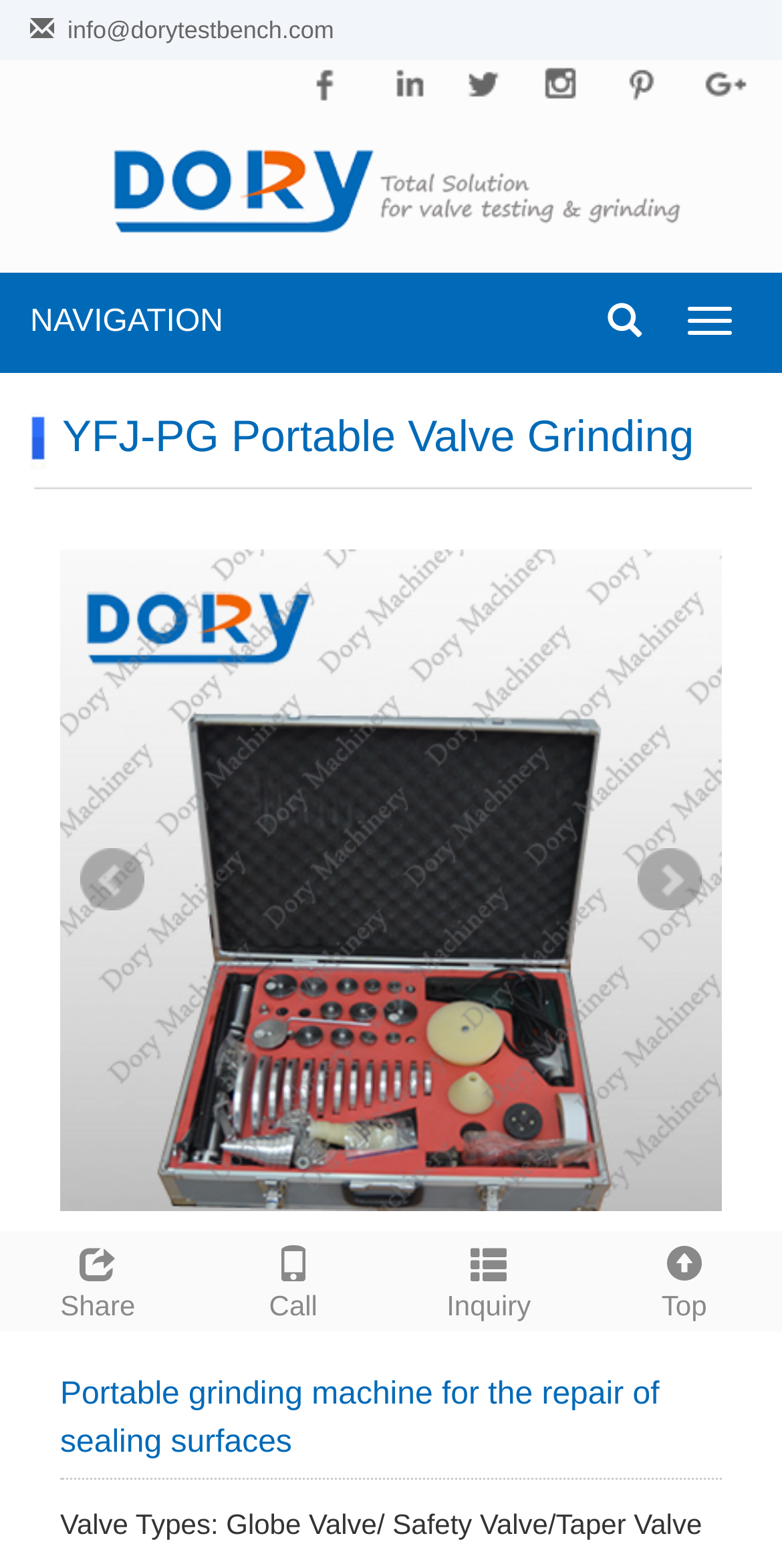How many navigation links are there?
Look at the image and respond to the question as thoroughly as possible.

The navigation links can be found in the top-right corner of the webpage. There are 7 links in total, including 'NAVIGATION', 'Prev', 'Next', and 4 other links with images.